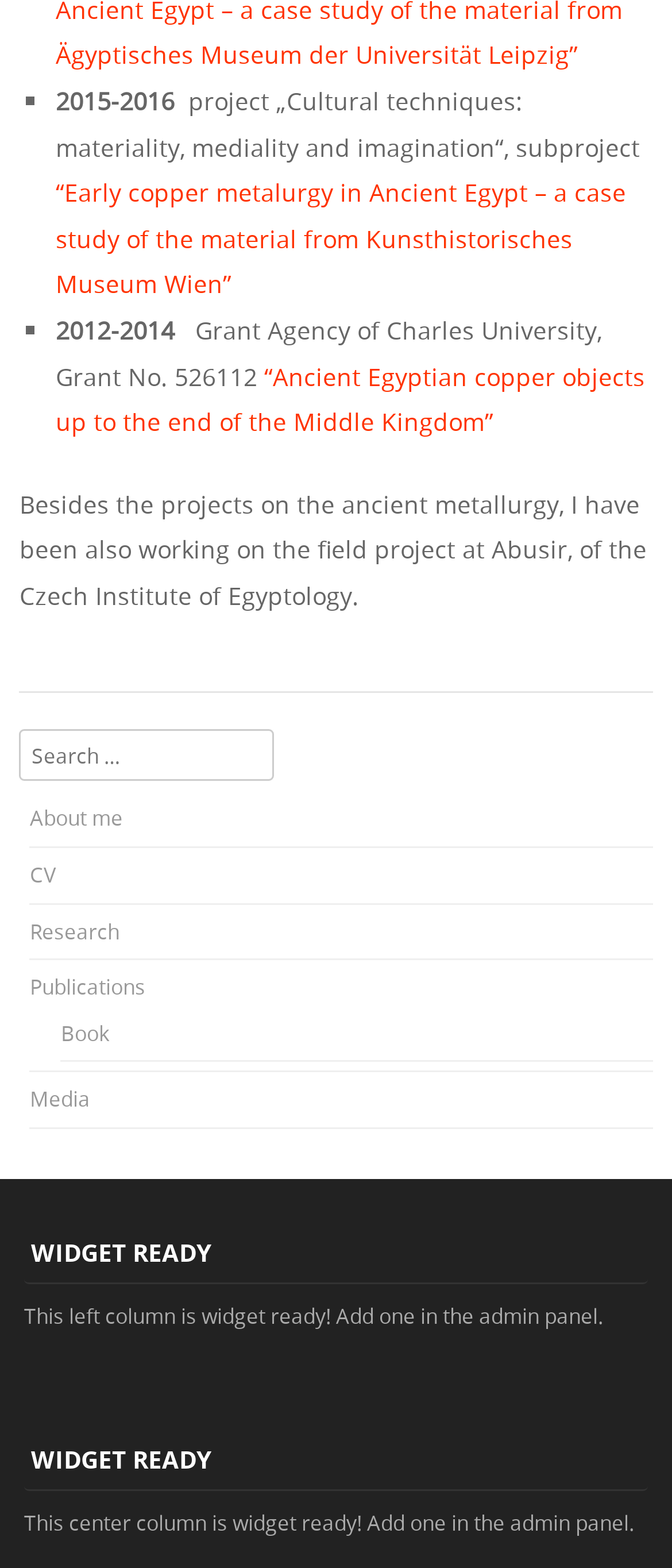What is the purpose of the center column?
Using the picture, provide a one-word or short phrase answer.

Widget ready